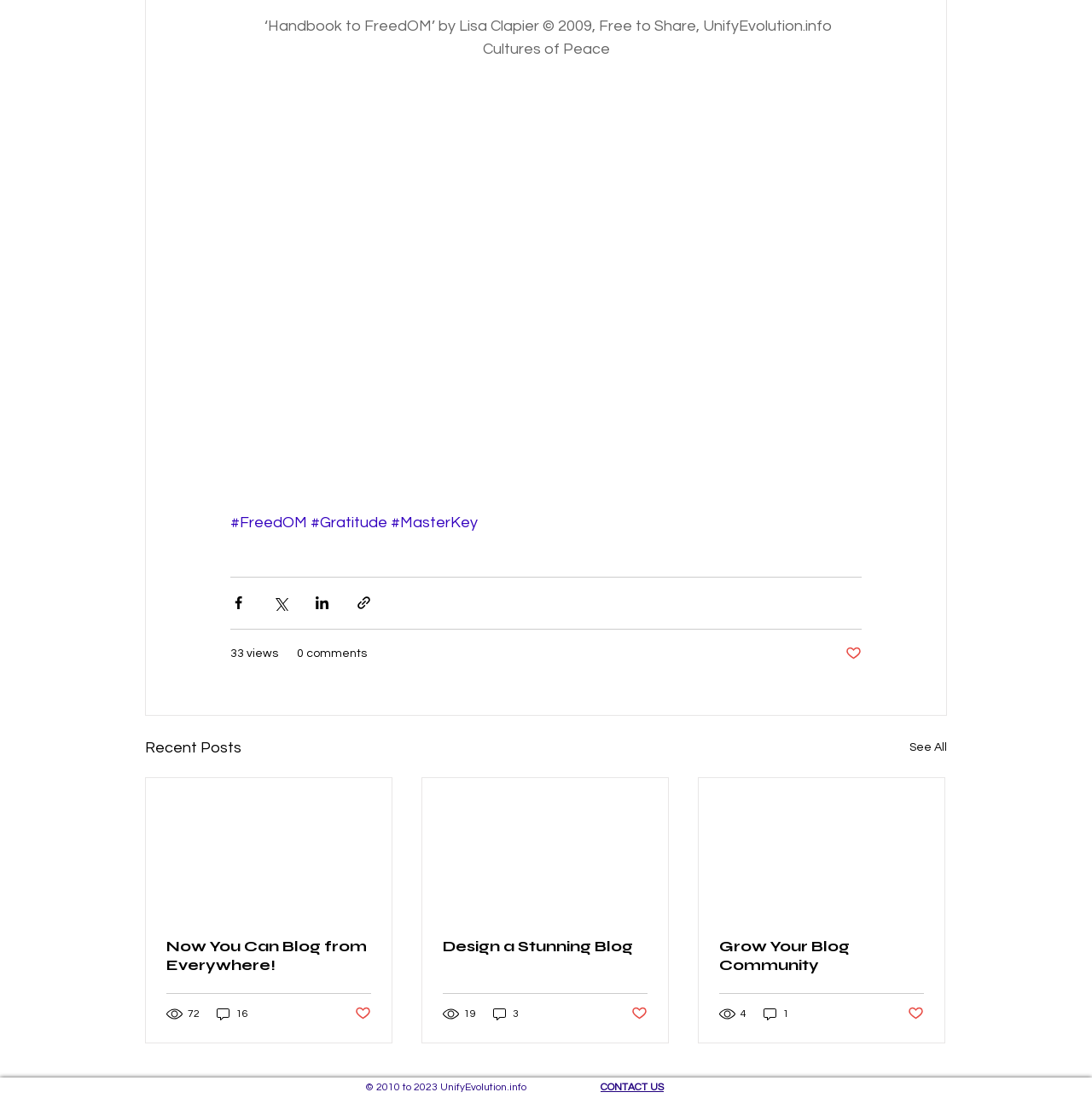Locate the bounding box coordinates of the element you need to click to accomplish the task described by this instruction: "Toggle Site Search".

None